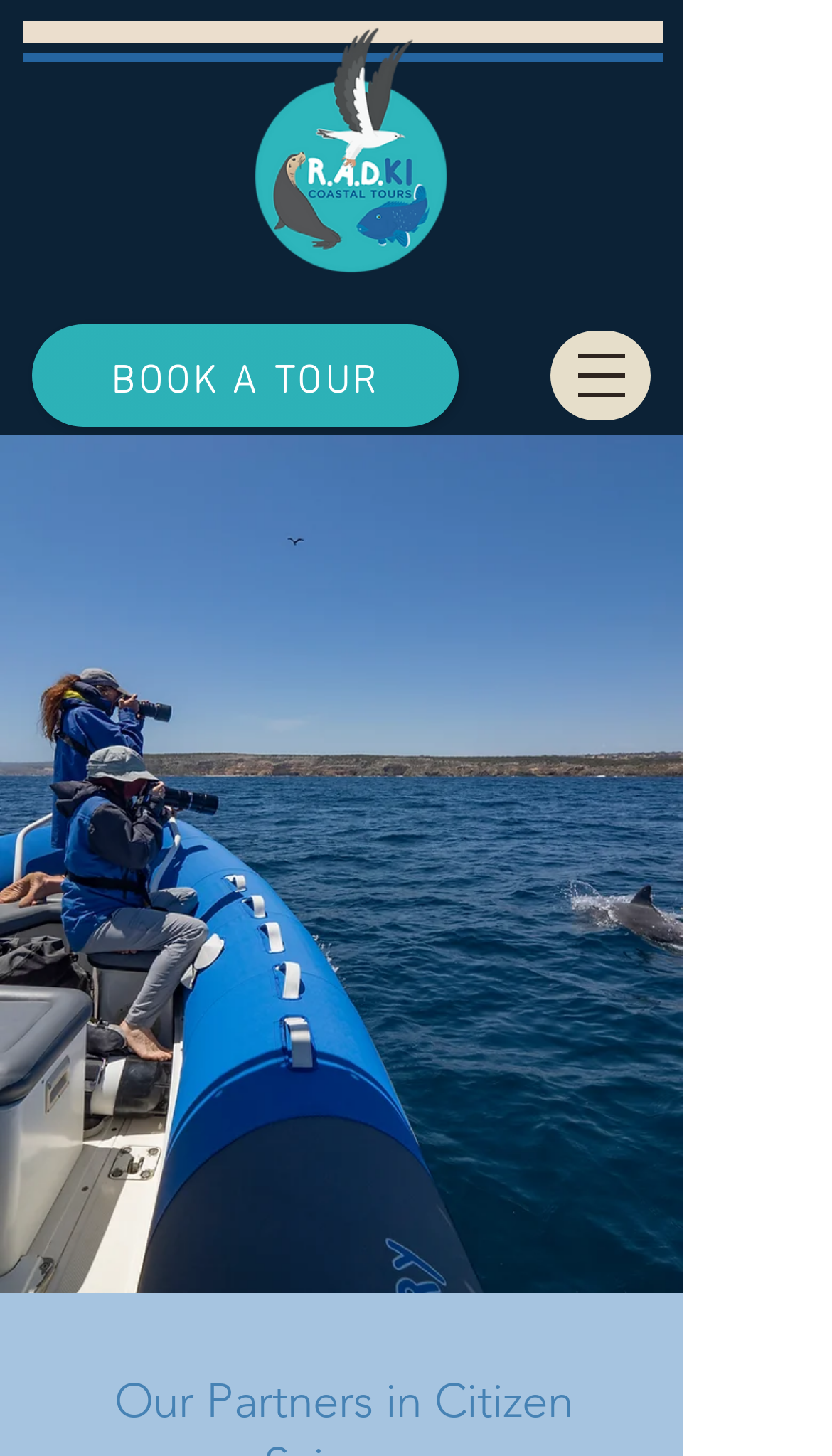Find the bounding box coordinates for the UI element that matches this description: "BOOK A TOUR".

[0.038, 0.223, 0.551, 0.293]